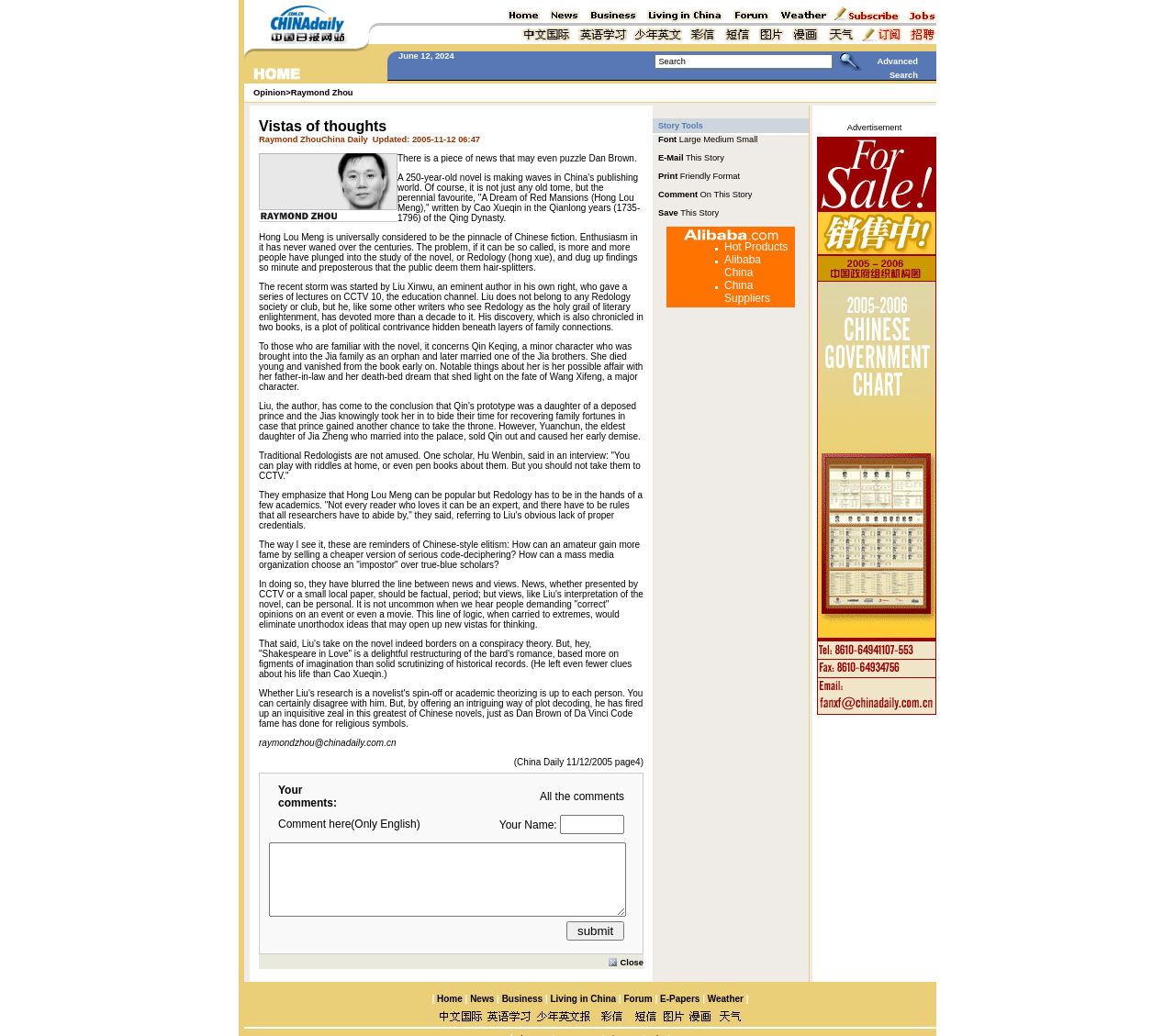Given the element description "China Suppliers" in the screenshot, predict the bounding box coordinates of that UI element.

[0.616, 0.269, 0.655, 0.294]